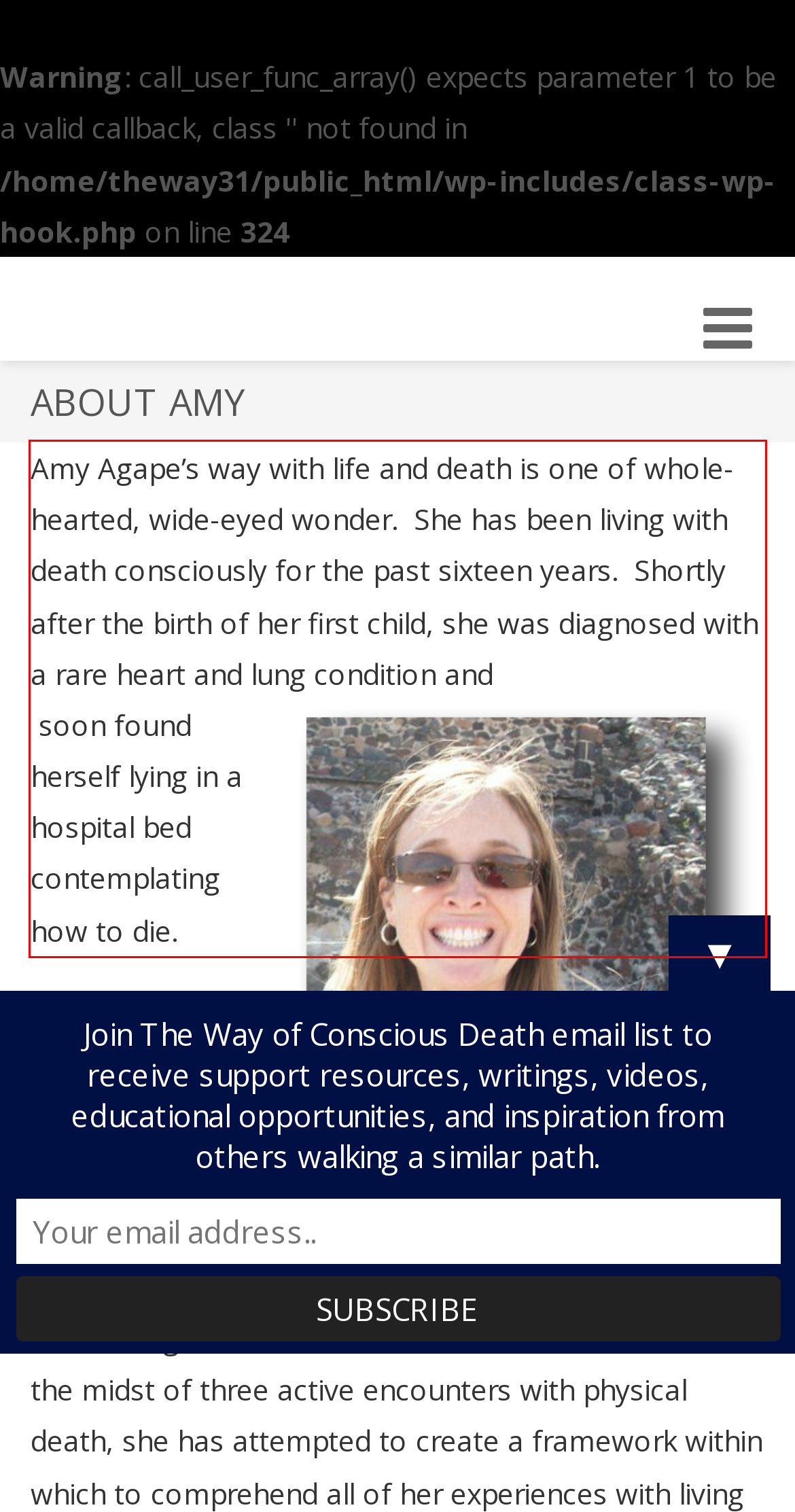Given a webpage screenshot with a red bounding box, perform OCR to read and deliver the text enclosed by the red bounding box.

Amy Agape’s way with life and death is one of whole-hearted, wide-eyed wonder. She has been living with death consciously for the past sixteen years. Shortly after the birth of her first child, she was diagnosed with a rare heart and lung condition and soon found herself lying in a hospital bed contemplating how to die.